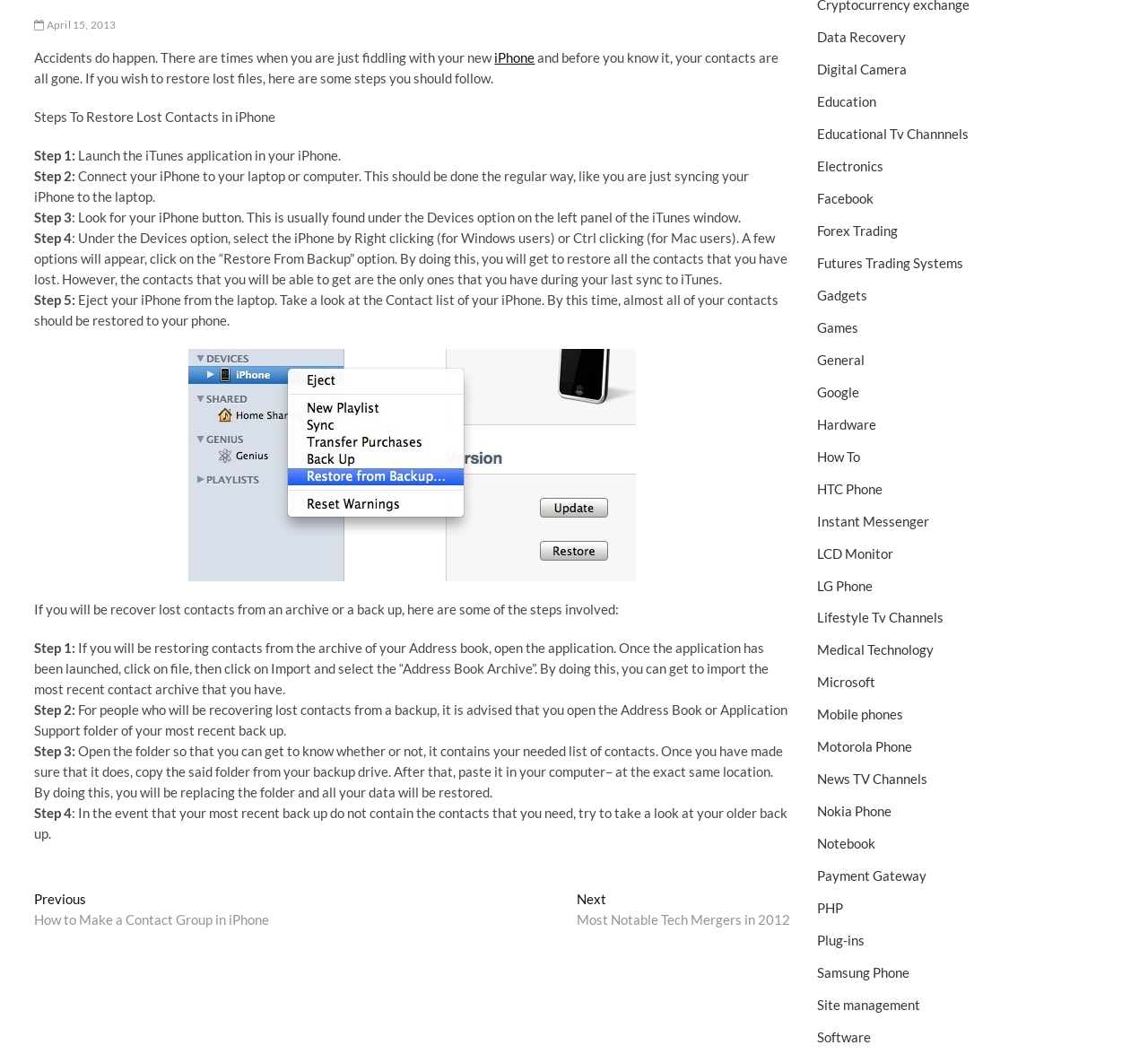Given the element description Notebook, identify the bounding box coordinates for the UI element on the webpage screenshot. The format should be (top-left x, top-left y, bottom-right x, bottom-right y), with values between 0 and 1.

[0.711, 0.793, 0.762, 0.808]